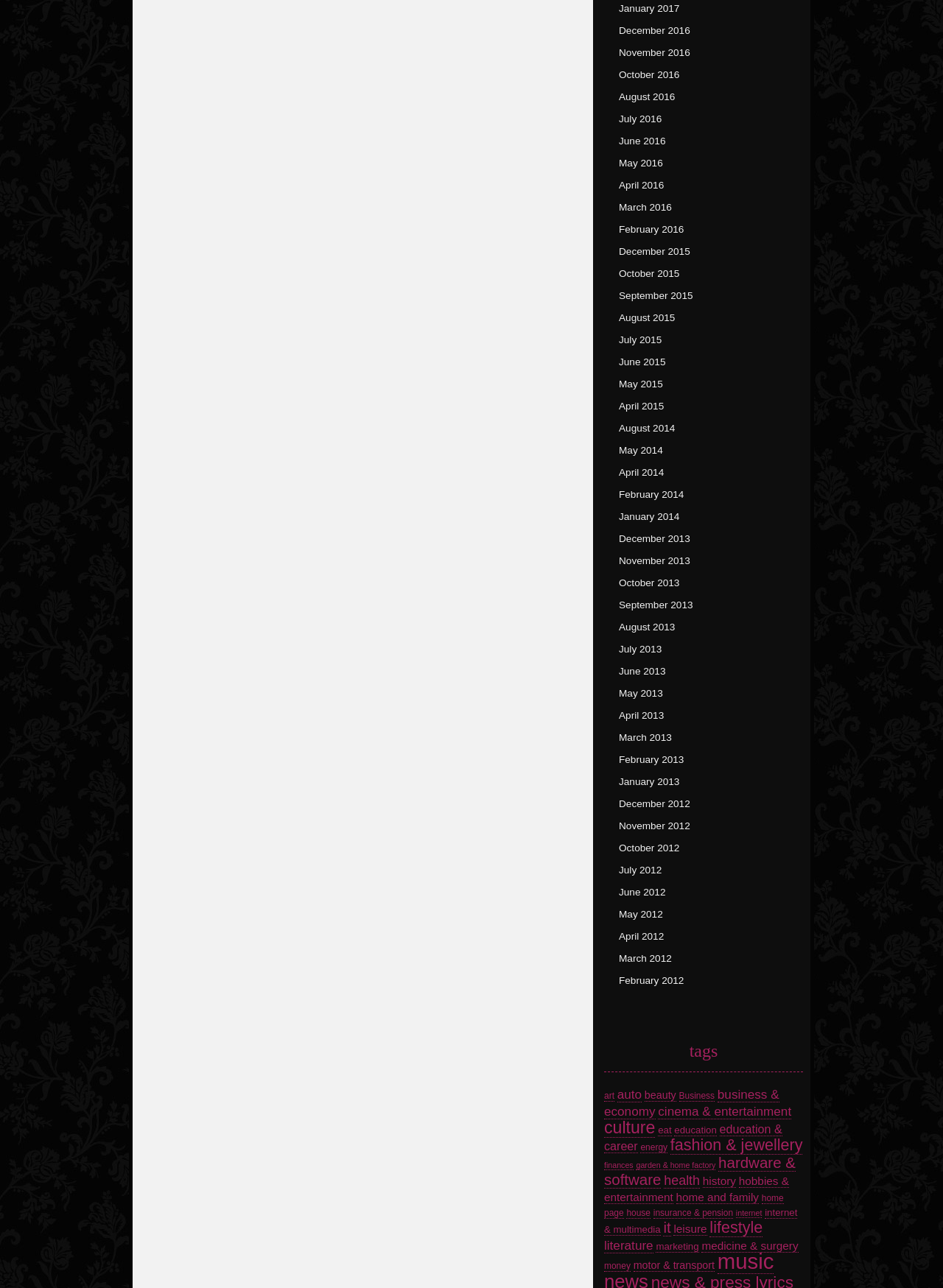Give the bounding box coordinates for the element described as: "history".

[0.745, 0.912, 0.78, 0.922]